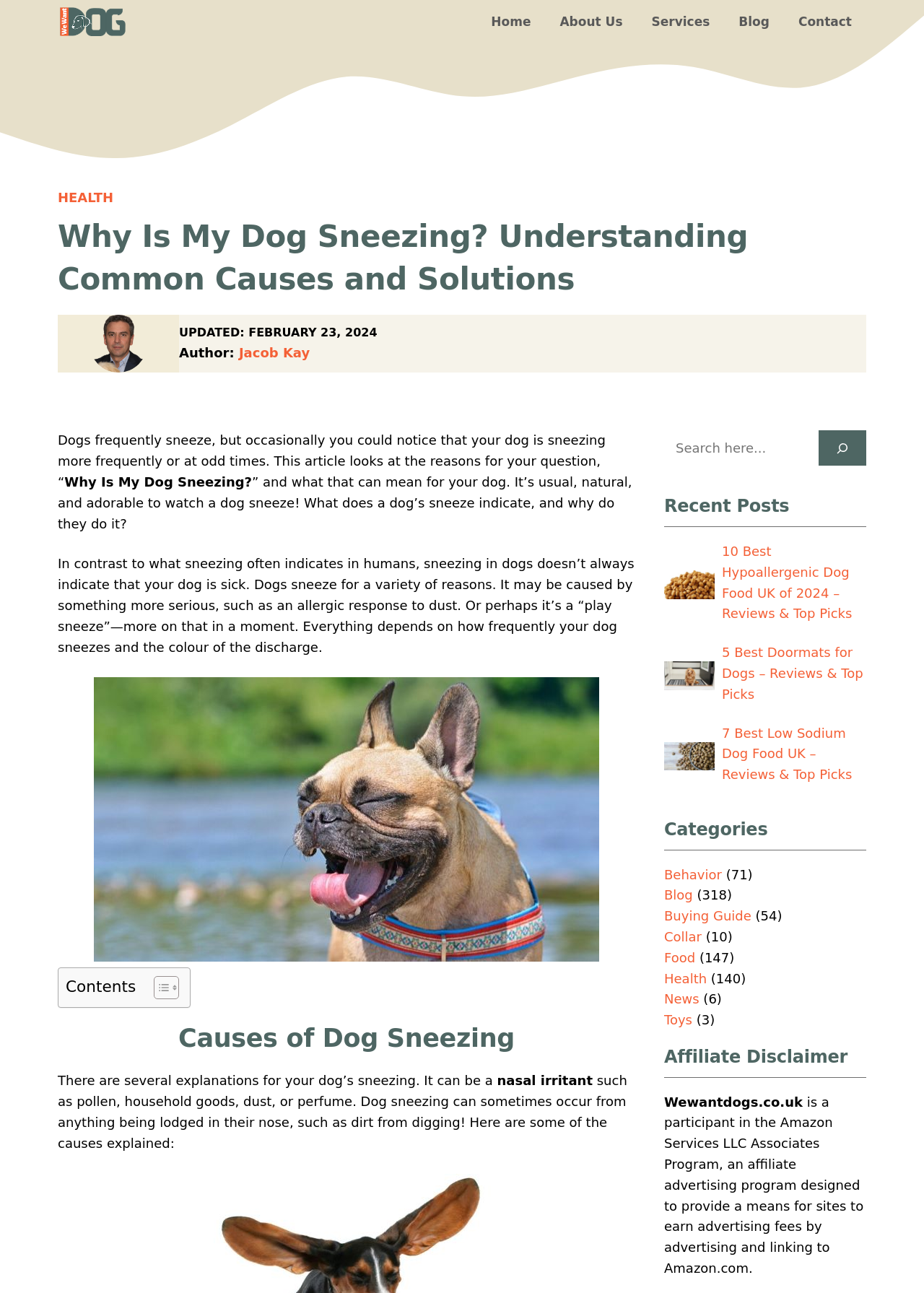Who is the author of the article?
Provide a short answer using one word or a brief phrase based on the image.

Jacob Kay